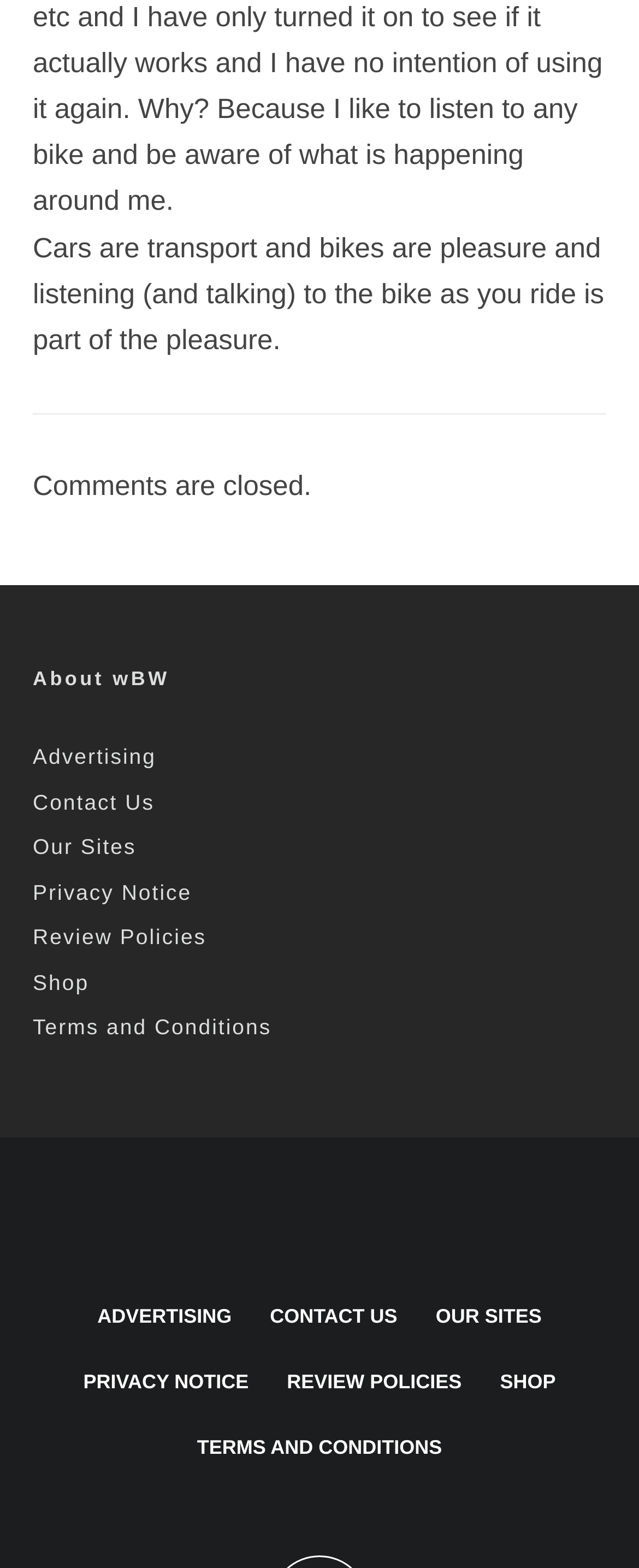What is the topic of the text?
Relying on the image, give a concise answer in one word or a brief phrase.

Bikes and cars